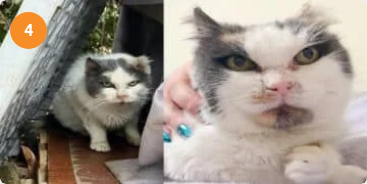What is the cat's fur tone?
Examine the webpage screenshot and provide an in-depth answer to the question.

The caption describes the cat's fur tone as a 'blend of gray and white fur tones', which provides the answer to this question.